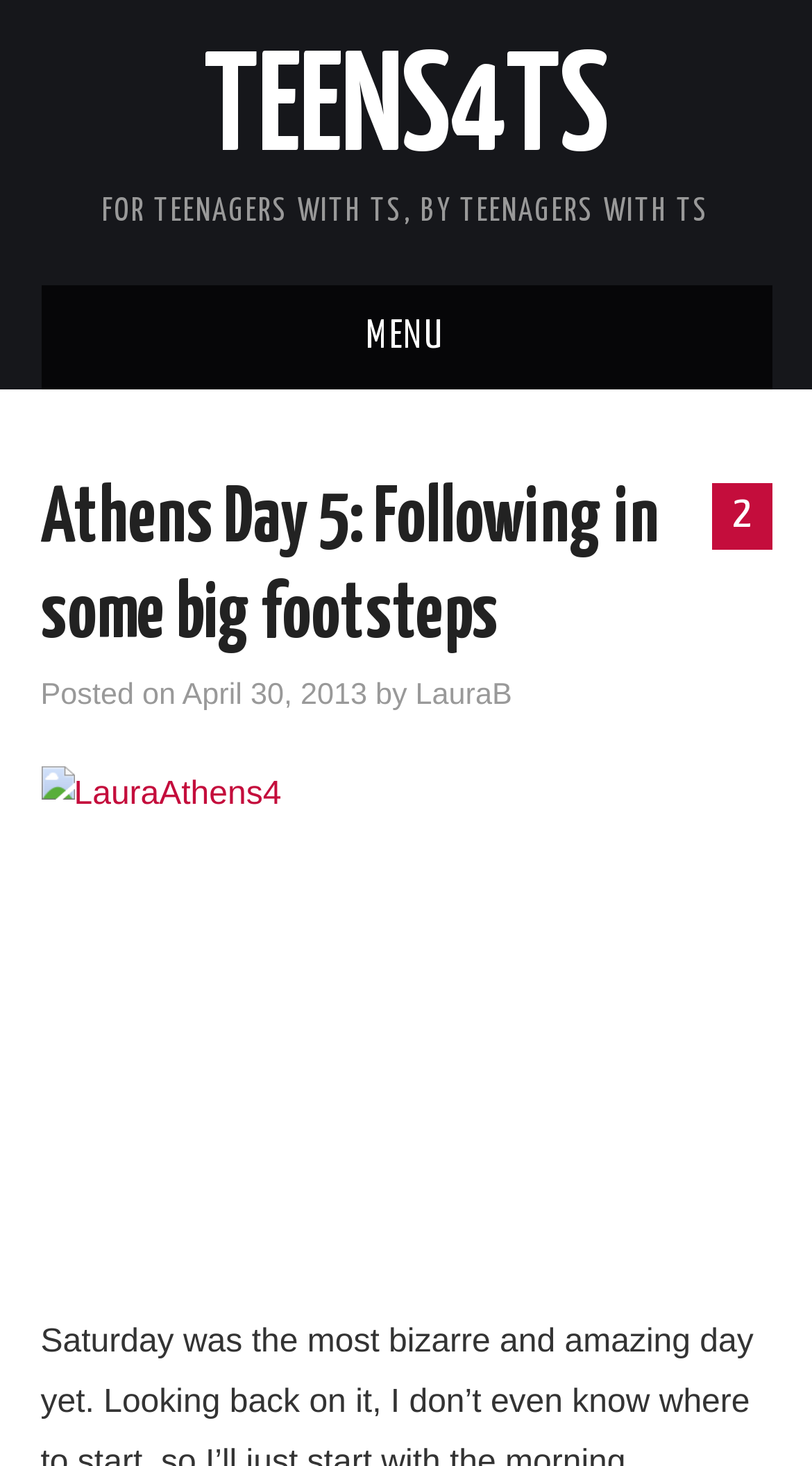Create an in-depth description of the webpage, covering main sections.

The webpage appears to be a blog post titled "Athens Day 5: Following in some big footsteps" on the Teens4TS website. At the top of the page, there is a header section with a link to the website's homepage, labeled "TEENS4TS", and a tagline "FOR TEENAGERS WITH TS, BY TEENAGERS WITH TS". Below this, there is a menu bar with links to various sections of the website, including "HOME", "ABOUT TEENS4TS", "BECOME A BLOGGER!", and others.

The main content of the page is a blog post, which starts with a heading that matches the title of the page. The post is dated "April 30, 2013" and is written by "LauraB". The text of the post begins with the sentence "Saturday was the most bizarre and amazing day yet. Looking back on it, I don’t even know where to start, so I’ll just start with the morning. So I was...".

To the right of the blog post, there is a sidebar with a link to a page labeled "2", which may be a pagination link. Below this, there is a large image, also labeled "LauraAthens4", which takes up most of the right-hand side of the page.